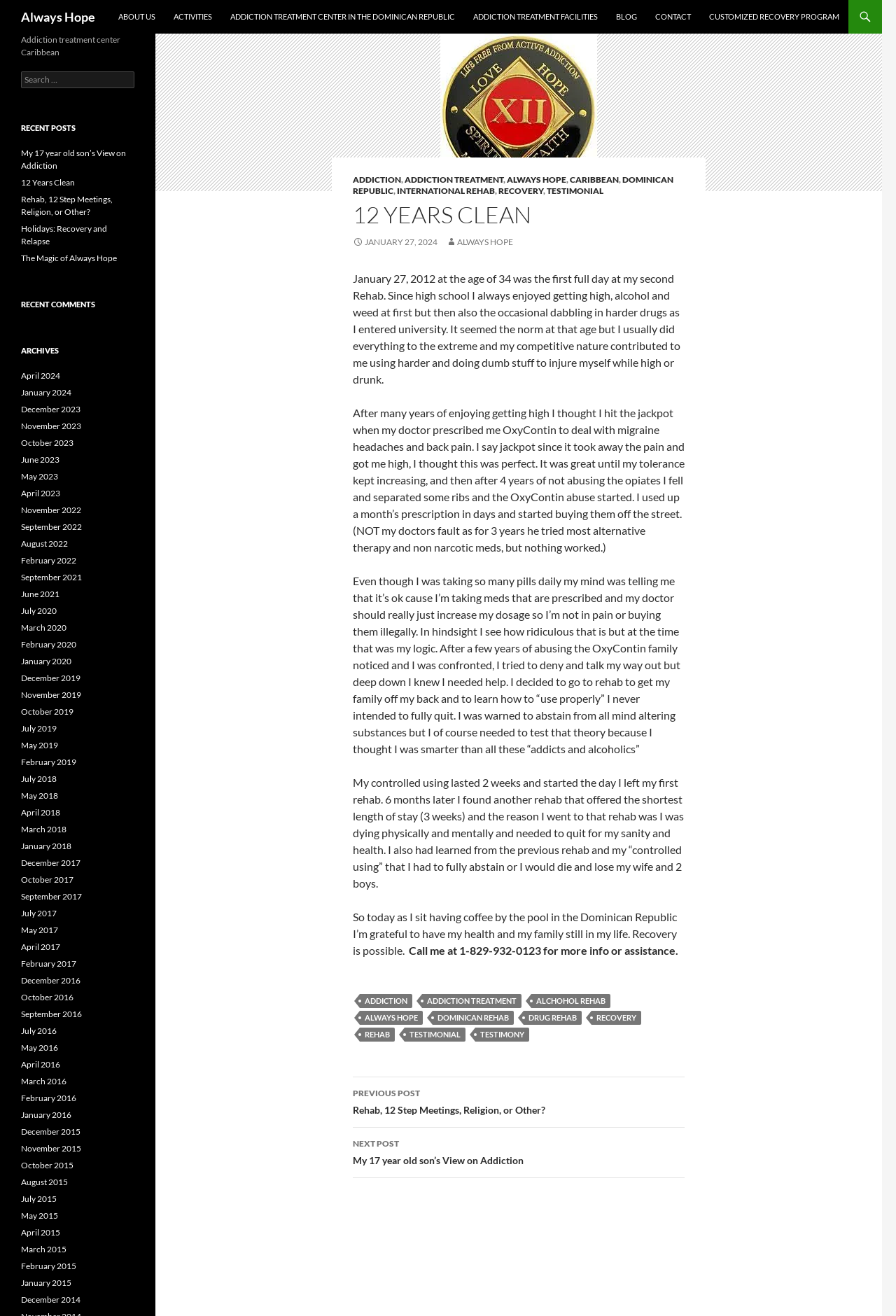What is the author's age when they first went to rehab?
Please give a detailed and elaborate answer to the question based on the image.

The author's age when they first went to rehab can be found in the text 'January 27, 2012 at the age of 34 was the first full day at my second Rehab'.